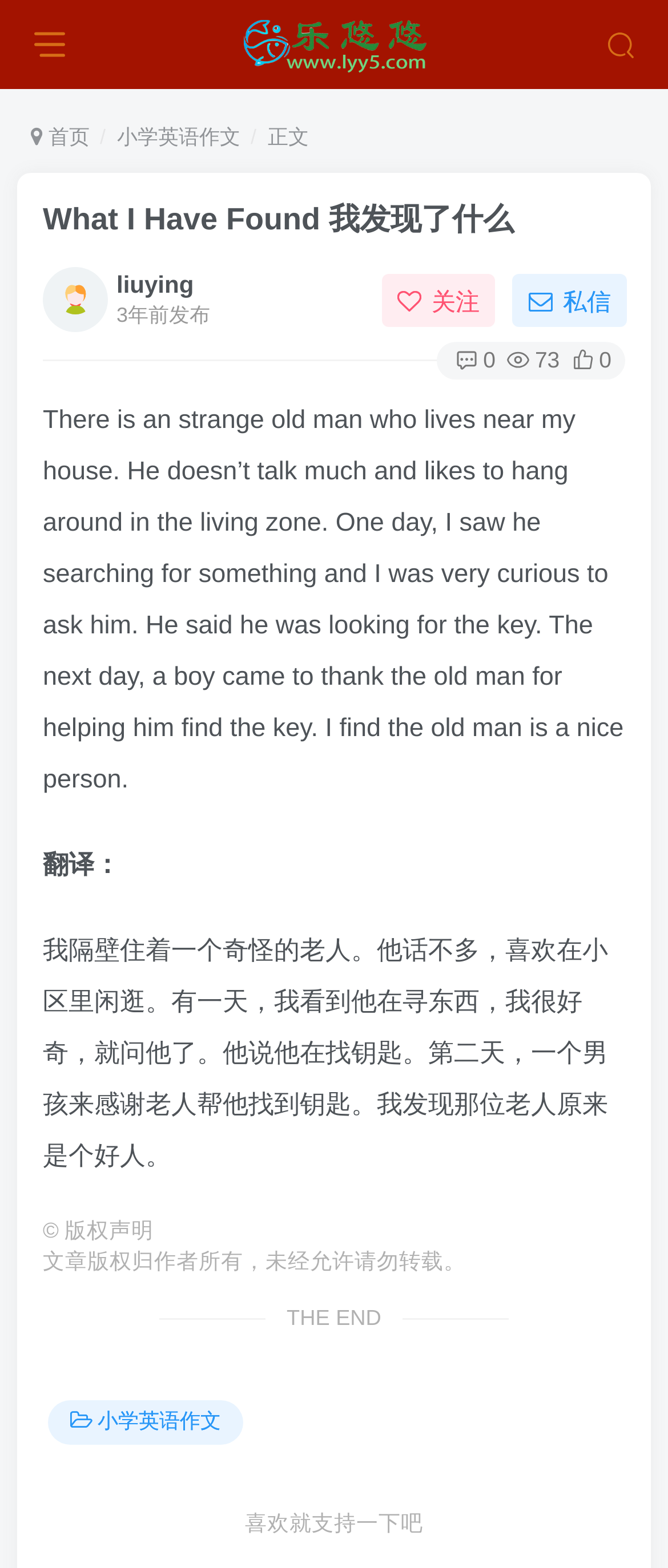Please indicate the bounding box coordinates of the element's region to be clicked to achieve the instruction: "follow the author". Provide the coordinates as four float numbers between 0 and 1, i.e., [left, top, right, bottom].

[0.571, 0.175, 0.742, 0.208]